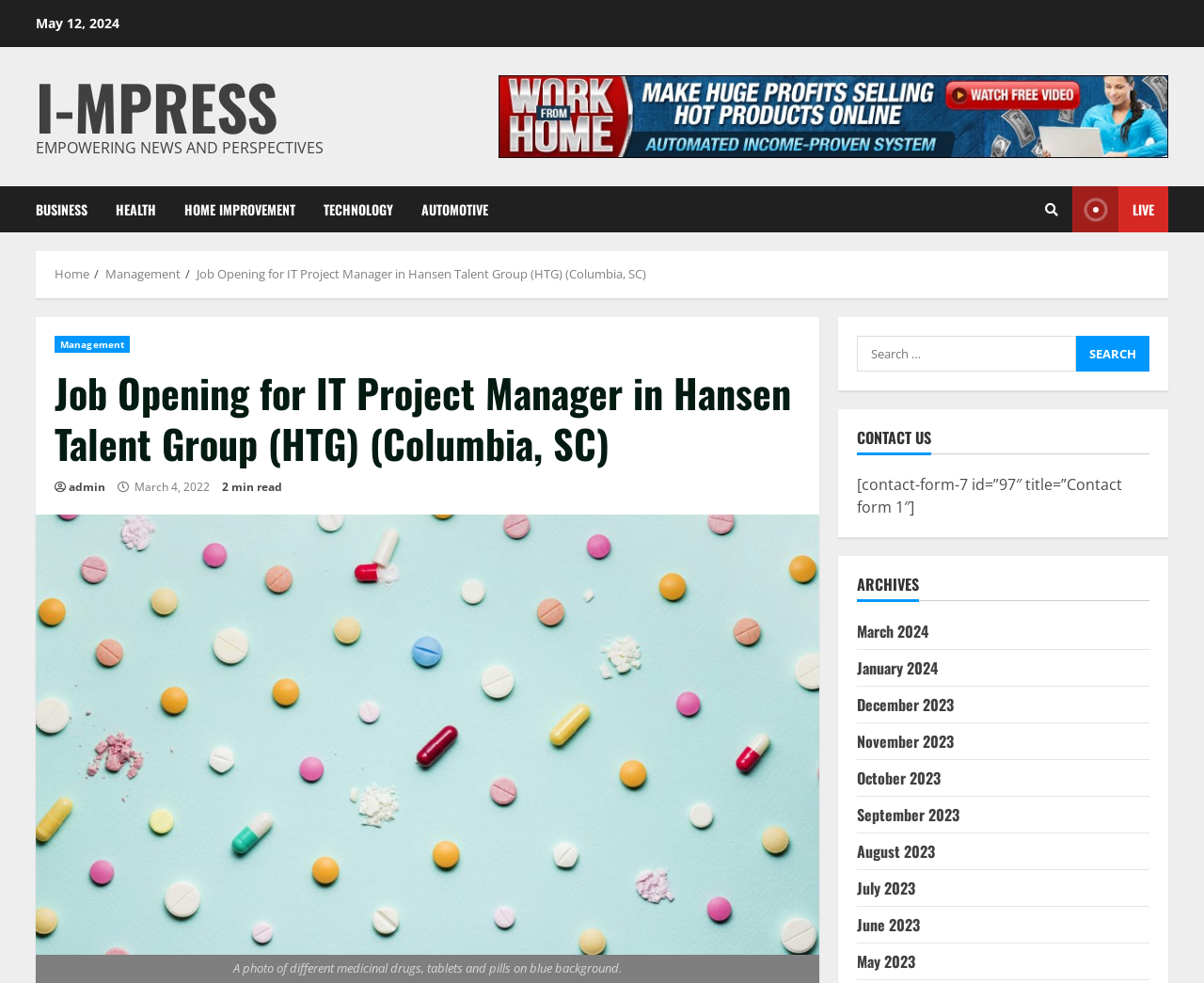What is the date of the job opening?
Answer the question in as much detail as possible.

I found the date of the job opening by looking at the top of the webpage, where it says 'May 12, 2024' in a static text element.